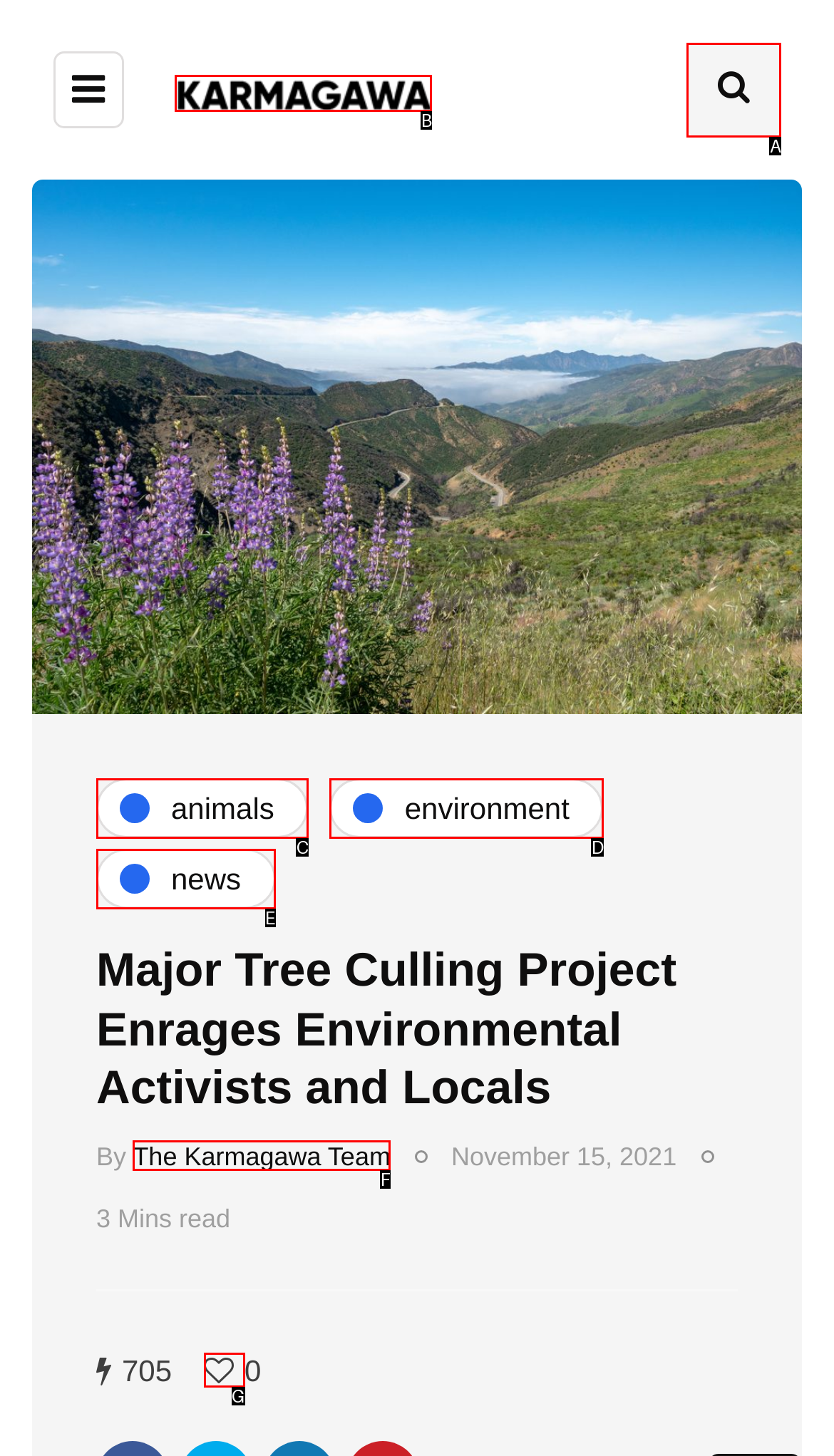Select the letter that corresponds to this element description: The Karmagawa Team
Answer with the letter of the correct option directly.

F